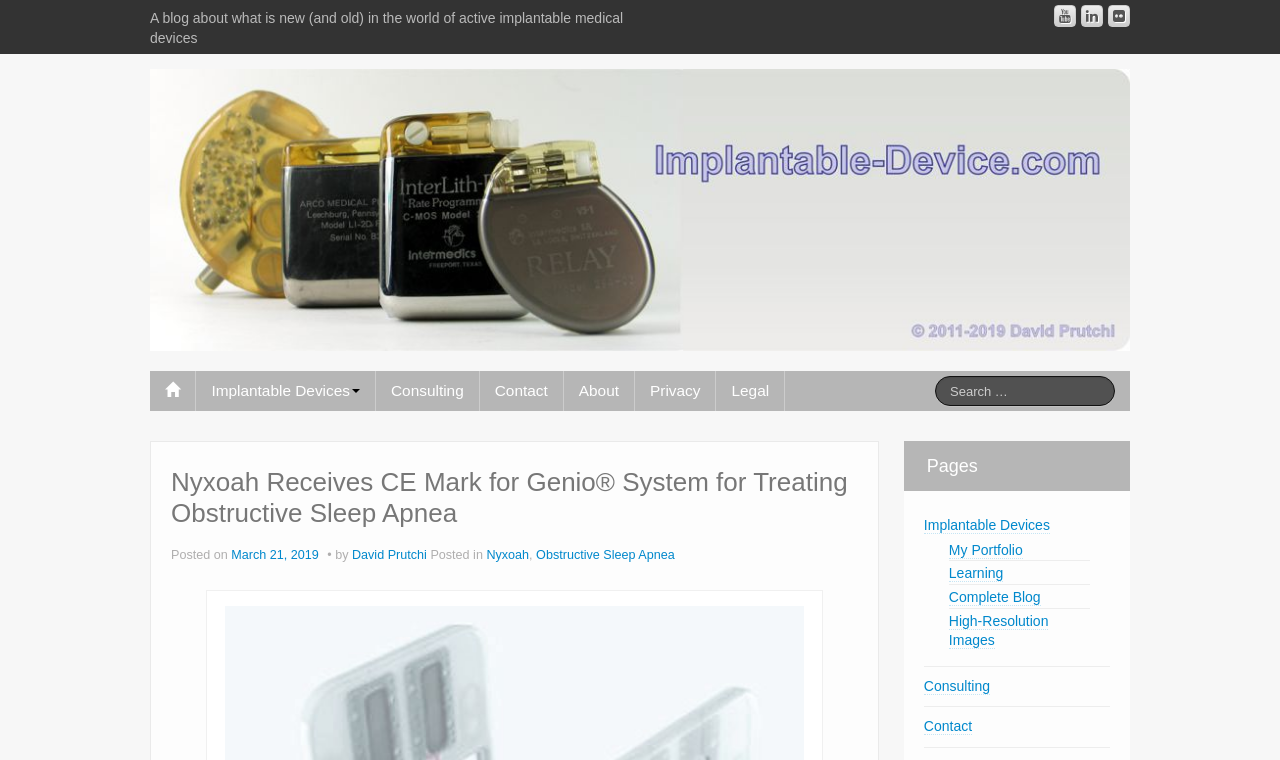Locate the bounding box coordinates of the clickable area to execute the instruction: "Read about Nyxoah Receives CE Mark for Genio System for Treating Obstructive Sleep Apnea". Provide the coordinates as four float numbers between 0 and 1, represented as [left, top, right, bottom].

[0.134, 0.615, 0.67, 0.697]